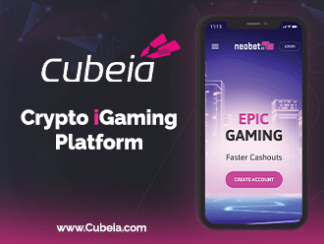Describe the image thoroughly, including all noticeable details.

The image showcases the Cubeia logo prominently at the top left, paired with a sleek smartphone displaying a vibrant interface of their crypto iGaming platform. The screen features a bold "EPIC GAMING" headline alongside a concise message about "Faster Cashouts," emphasizing the user-friendly and efficient nature of the platform. This visual representation highlights the innovative approach Cubeia takes in the online gaming industry, integrating cryptocurrency to enhance player experiences. The gradient background merges shades of deep purple and pink, creating an energetic and modern aesthetic that appeals to tech-savvy gamers, with the website address www.Cubeia.com positioned at the bottom for easy access.